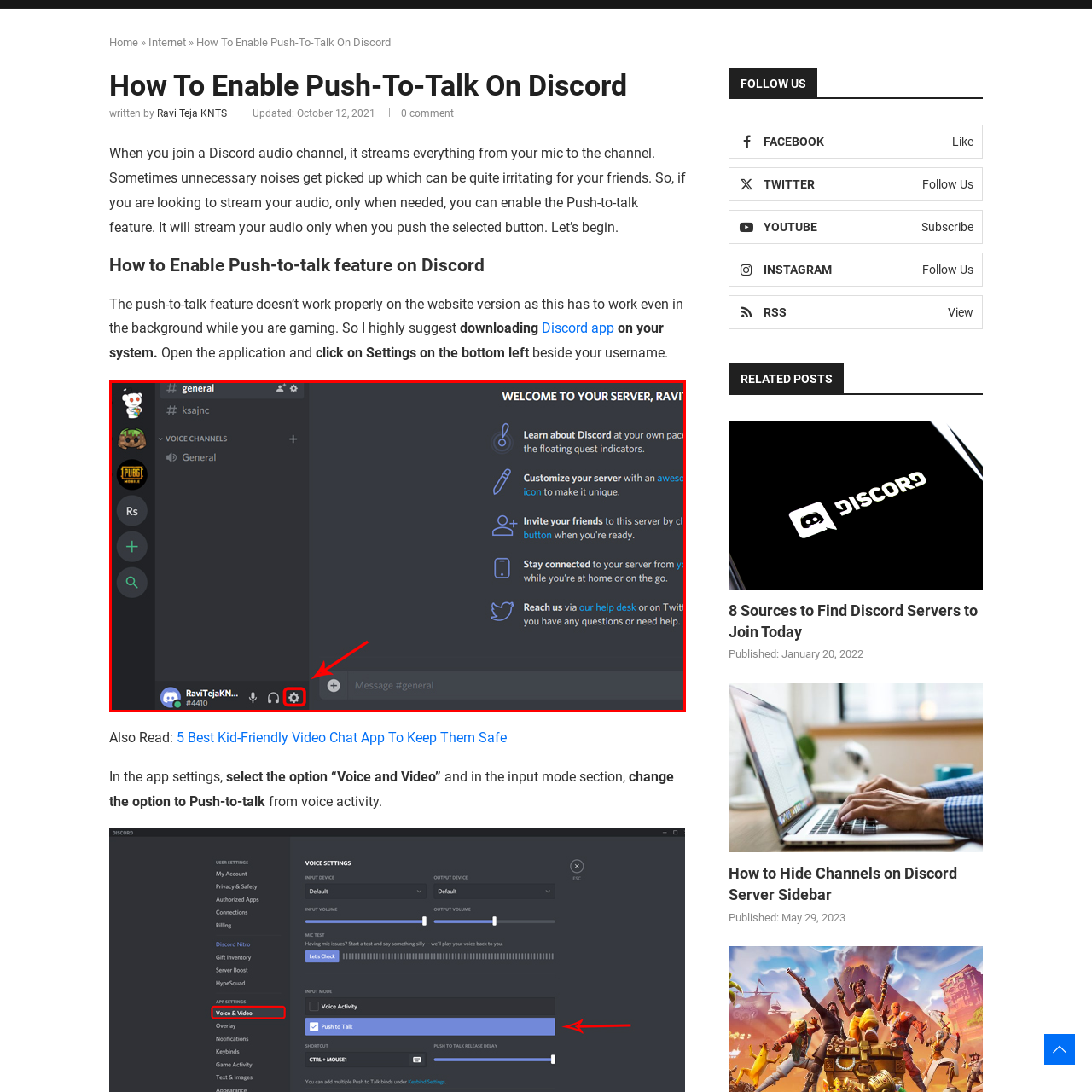Refer to the image encased in the red bounding box and answer the subsequent question with a single word or phrase:
What is the purpose of the gear symbol?

Accessing personal settings